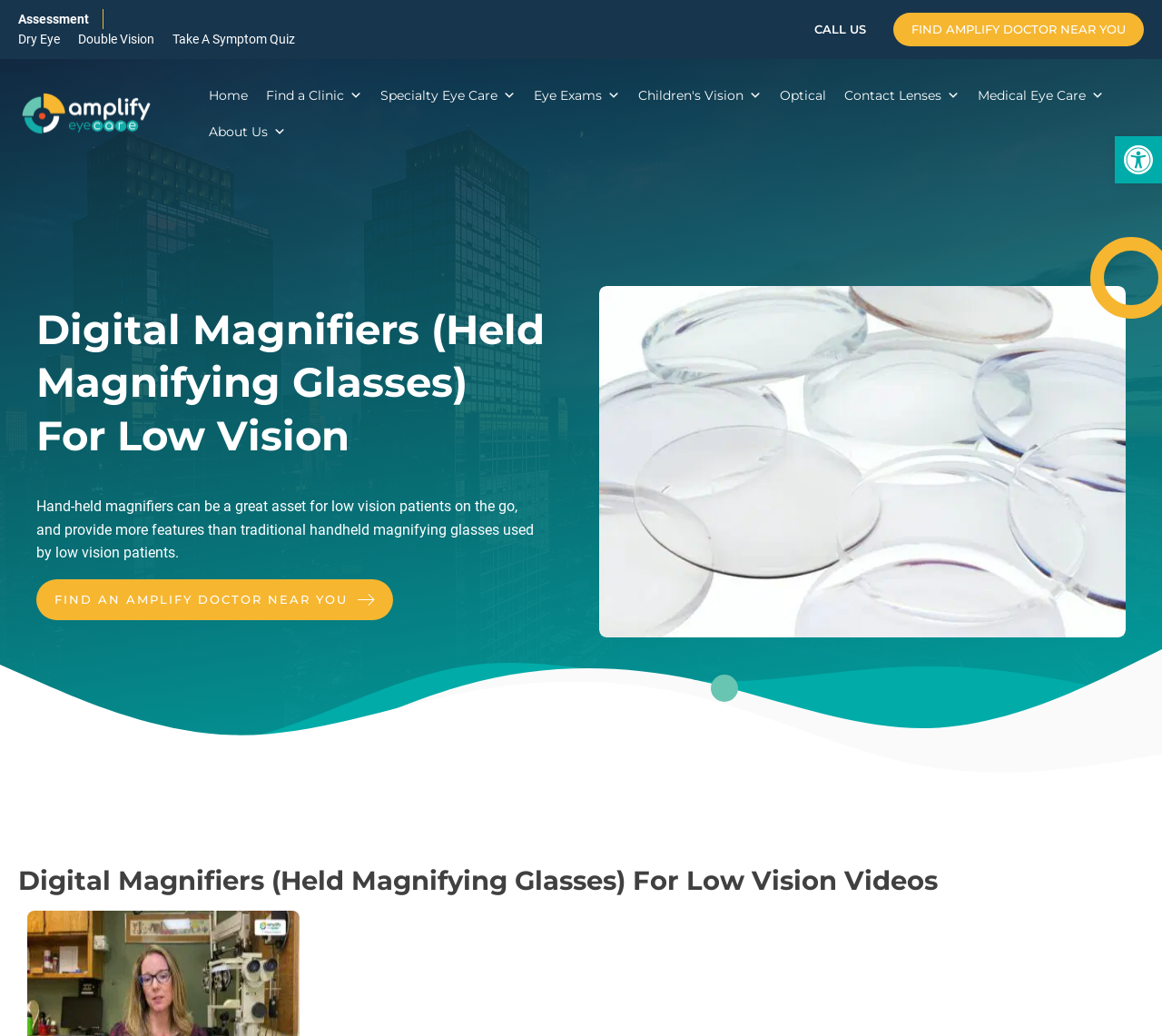Find and specify the bounding box coordinates that correspond to the clickable region for the instruction: "Click on 'Take A Symptom Quiz'".

[0.148, 0.028, 0.254, 0.048]